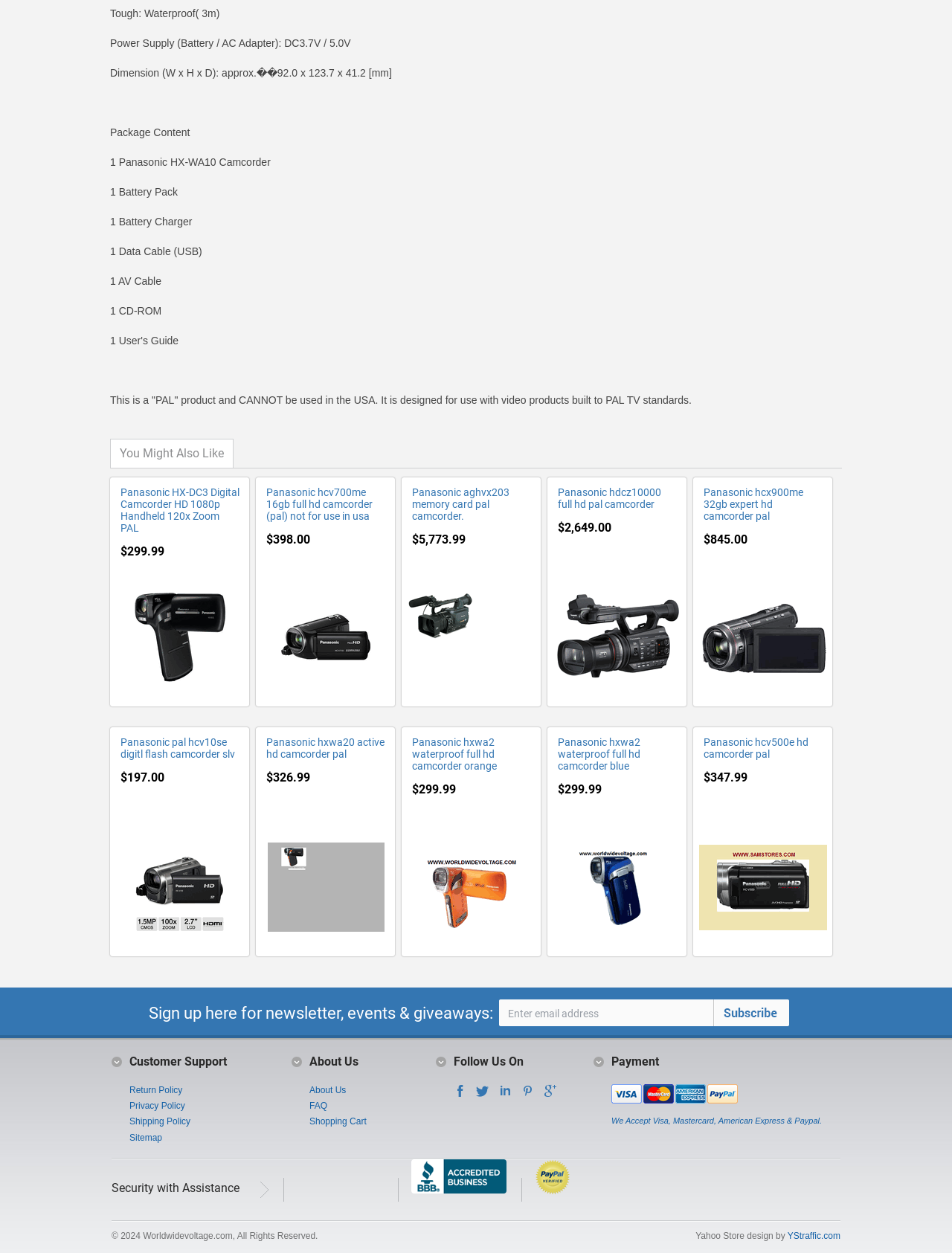Based on the image, give a detailed response to the question: What is the price of the Panasonic HX-DC3 Digital Camcorder?

The answer can be found in the product section, where it is mentioned that the price of the Panasonic HX-DC3 Digital Camcorder is $299.99.